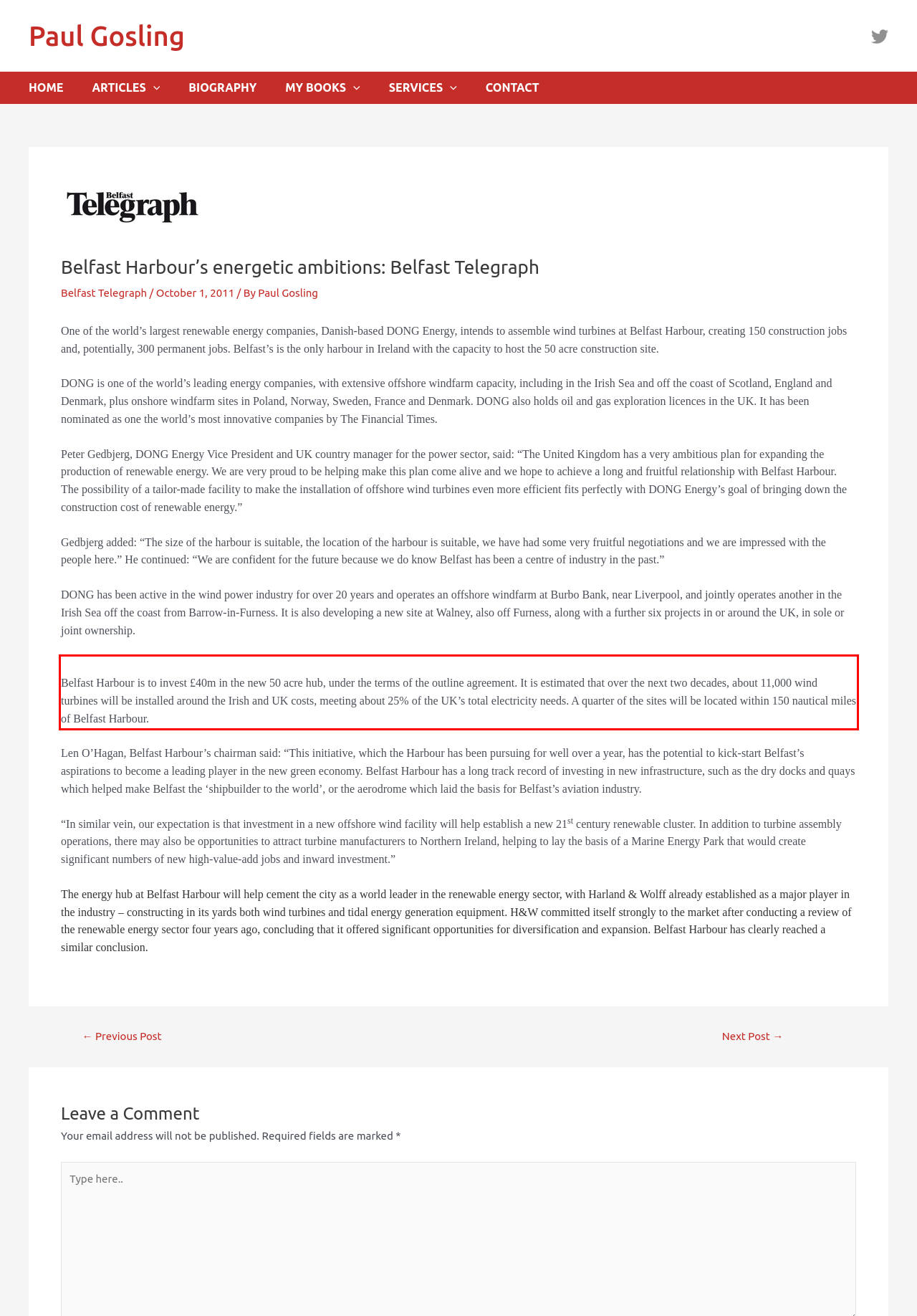Please take the screenshot of the webpage, find the red bounding box, and generate the text content that is within this red bounding box.

Belfast Harbour is to invest £40m in the new 50 acre hub, under the terms of the outline agreement. It is estimated that over the next two decades, about 11,000 wind turbines will be installed around the Irish and UK costs, meeting about 25% of the UK’s total electricity needs. A quarter of the sites will be located within 150 nautical miles of Belfast Harbour.